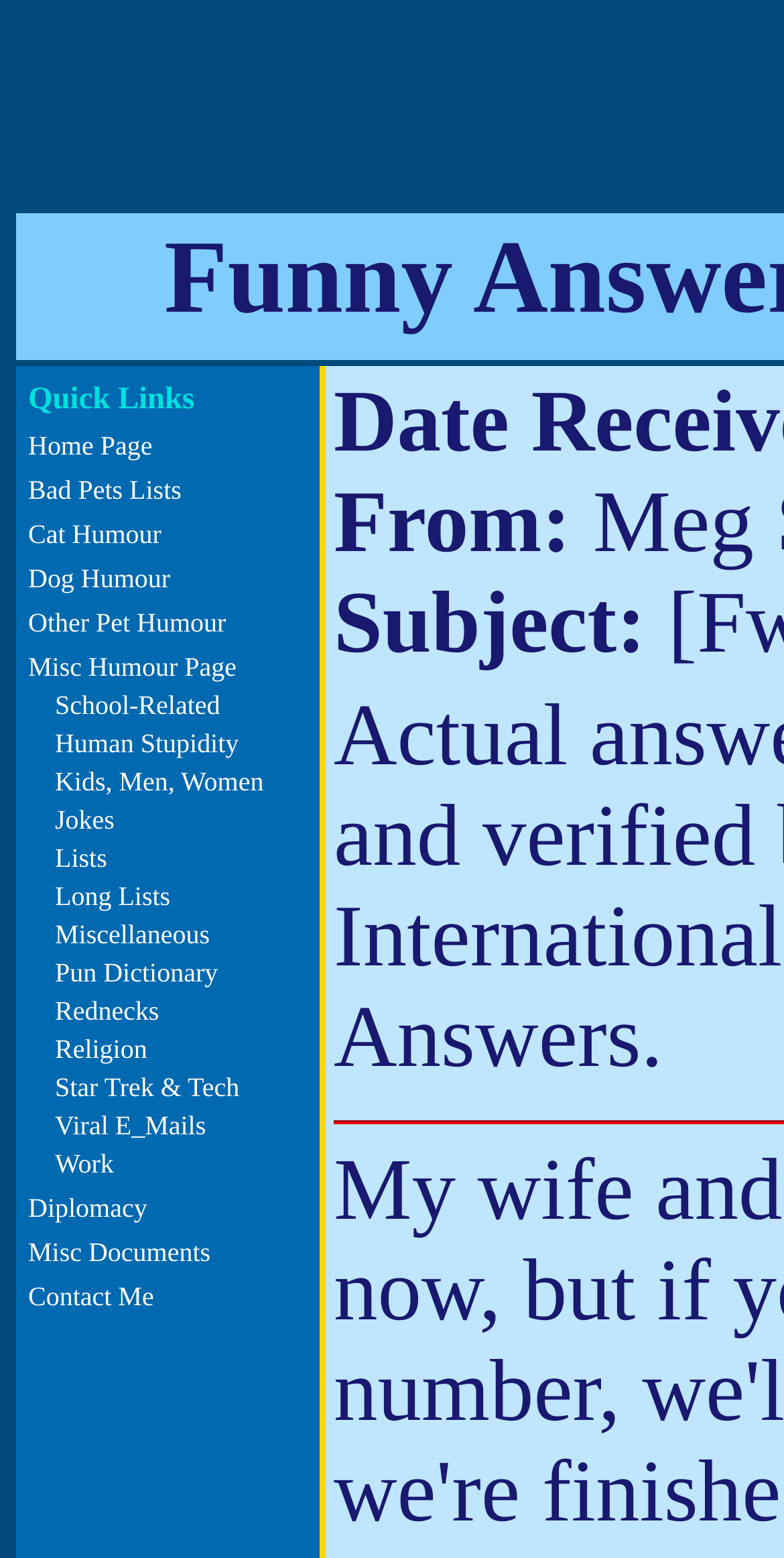Please identify the bounding box coordinates of the region to click in order to complete the given instruction: "go to home page". The coordinates should be four float numbers between 0 and 1, i.e., [left, top, right, bottom].

[0.036, 0.276, 0.194, 0.296]